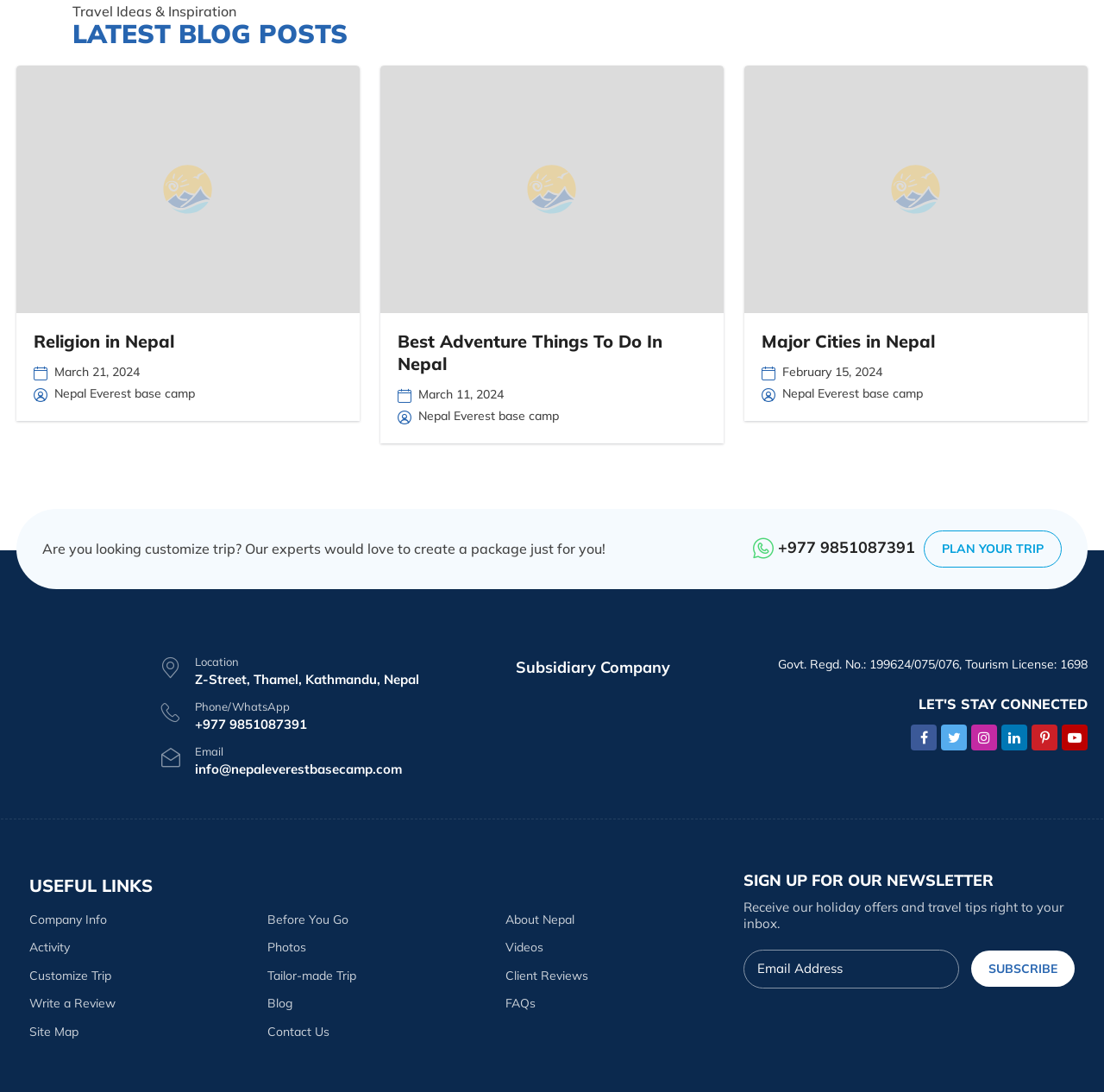What is the title of the blog posts section?
Using the image as a reference, answer the question in detail.

I found the title of the blog posts section by looking at the heading element with the text 'LATEST BLOG POSTS' at coordinates [0.066, 0.019, 0.315, 0.045].